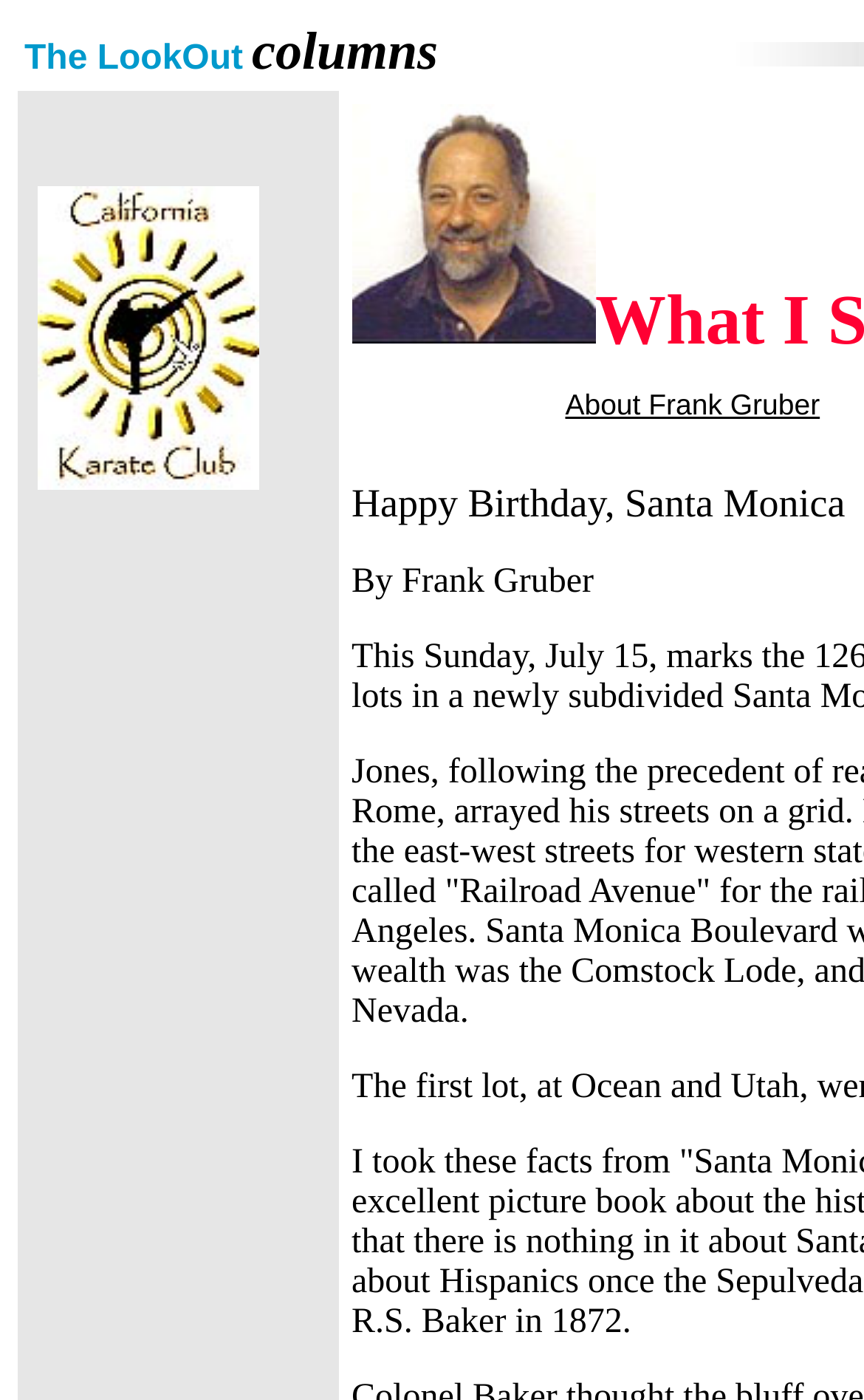Give a one-word or one-phrase response to the question:
How many images are on the webpage?

2